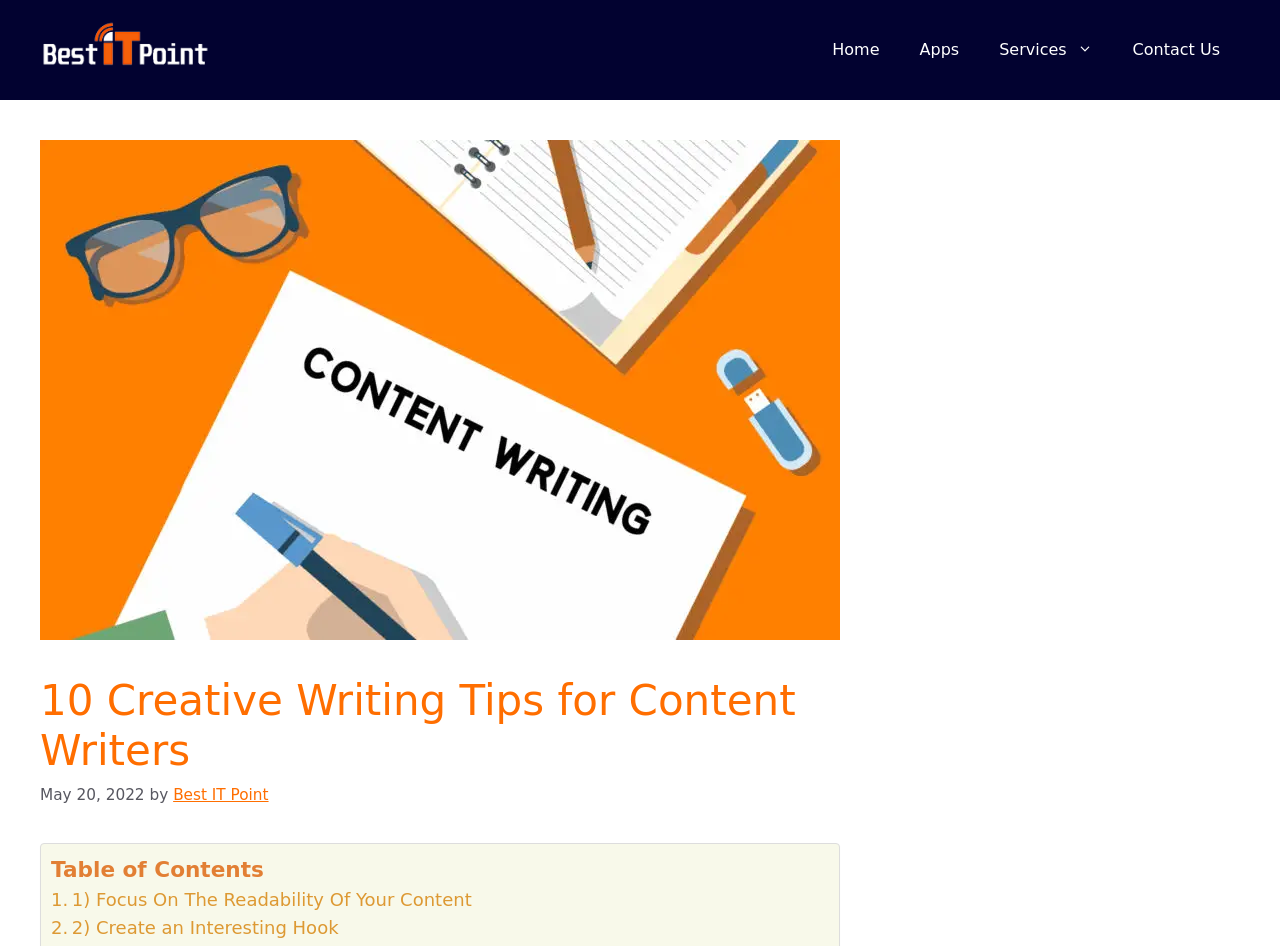Consider the image and give a detailed and elaborate answer to the question: 
What is the second creative writing tip?

I looked at the list of links below the heading '10 Creative Writing Tips for Content Writers' and found the second link, which has the text '. 2) Create an Interesting Hook'.